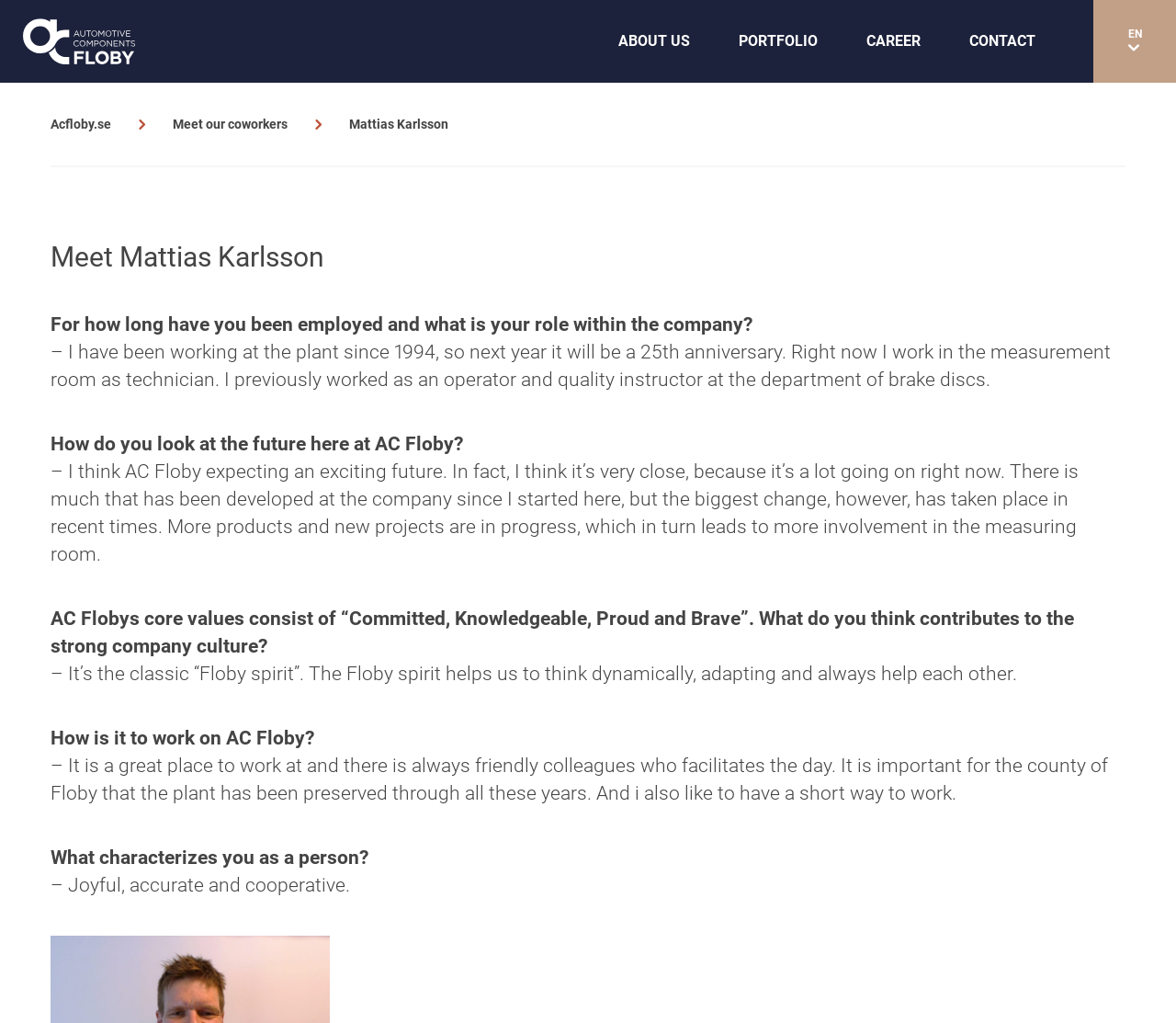Determine the bounding box coordinates of the target area to click to execute the following instruction: "Click on CAREER."

[0.717, 0.0, 0.802, 0.081]